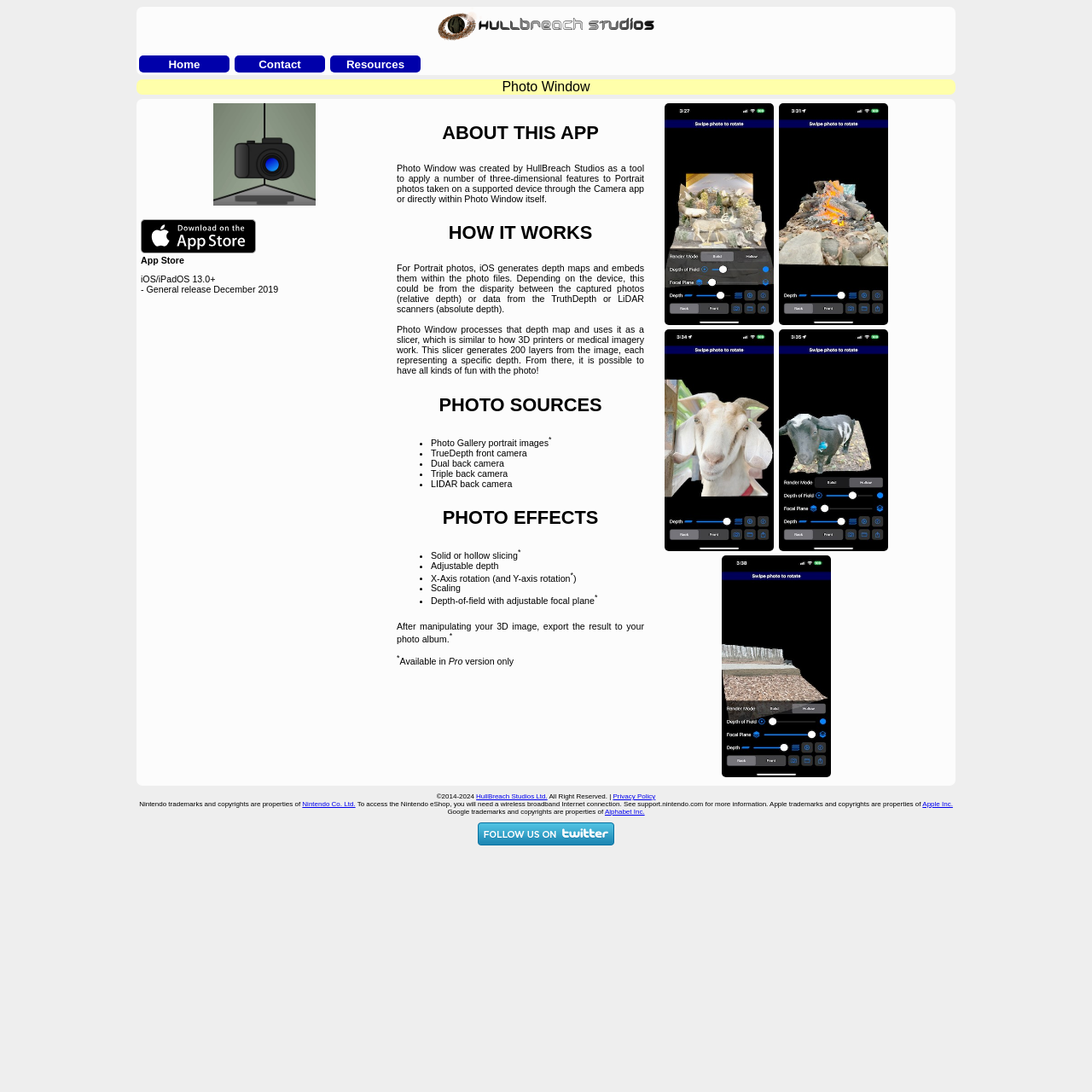Provide the bounding box coordinates of the UI element this sentence describes: "title="Photo Window Goat Face"".

[0.609, 0.491, 0.709, 0.508]